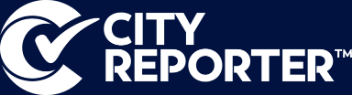What is the purpose of CityReporter?
Give a one-word or short-phrase answer derived from the screenshot.

Supporting local governments